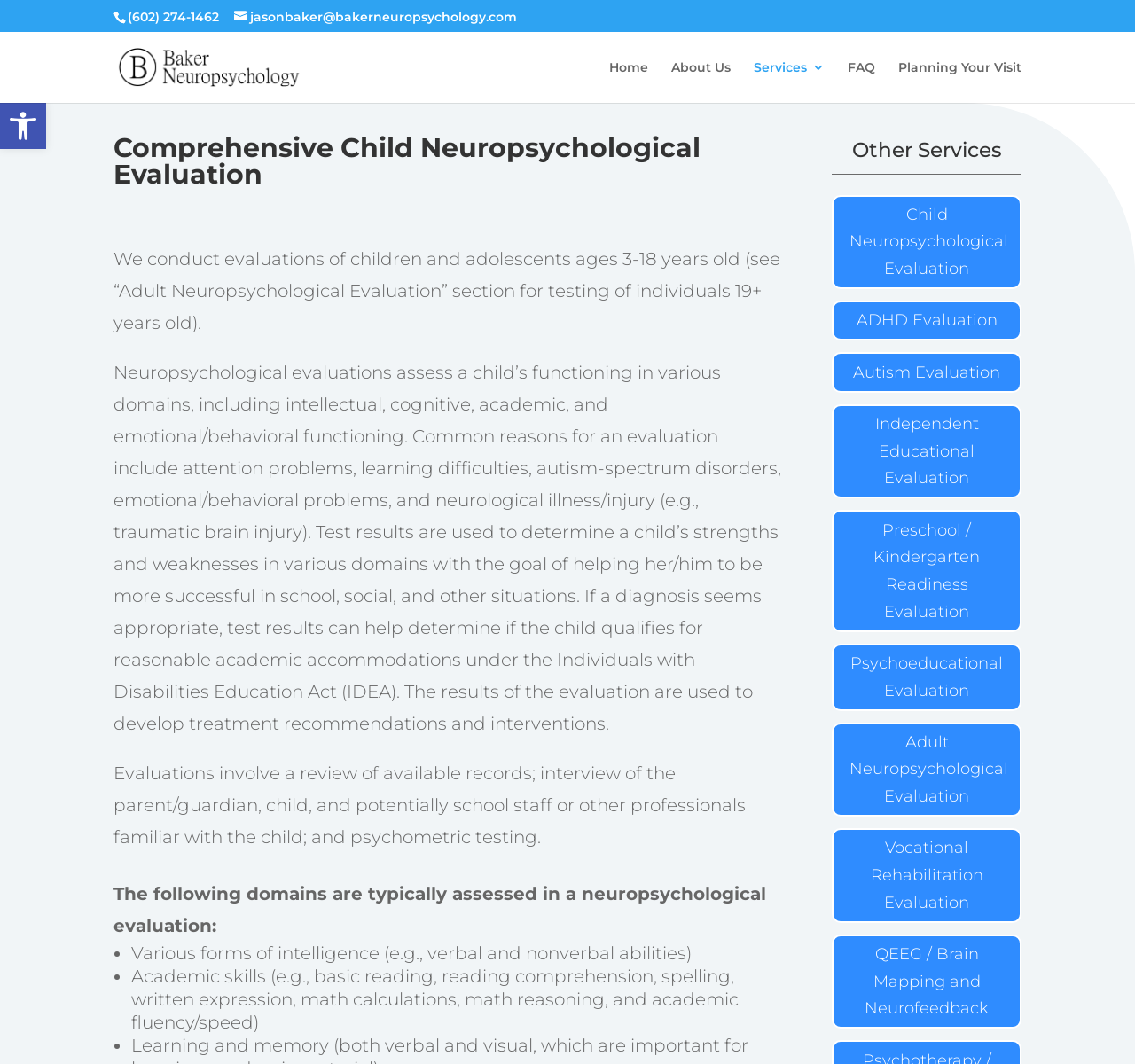Provide a single word or phrase to answer the given question: 
What is the phone number of Baker Neuropsychology?

(602) 274-1462